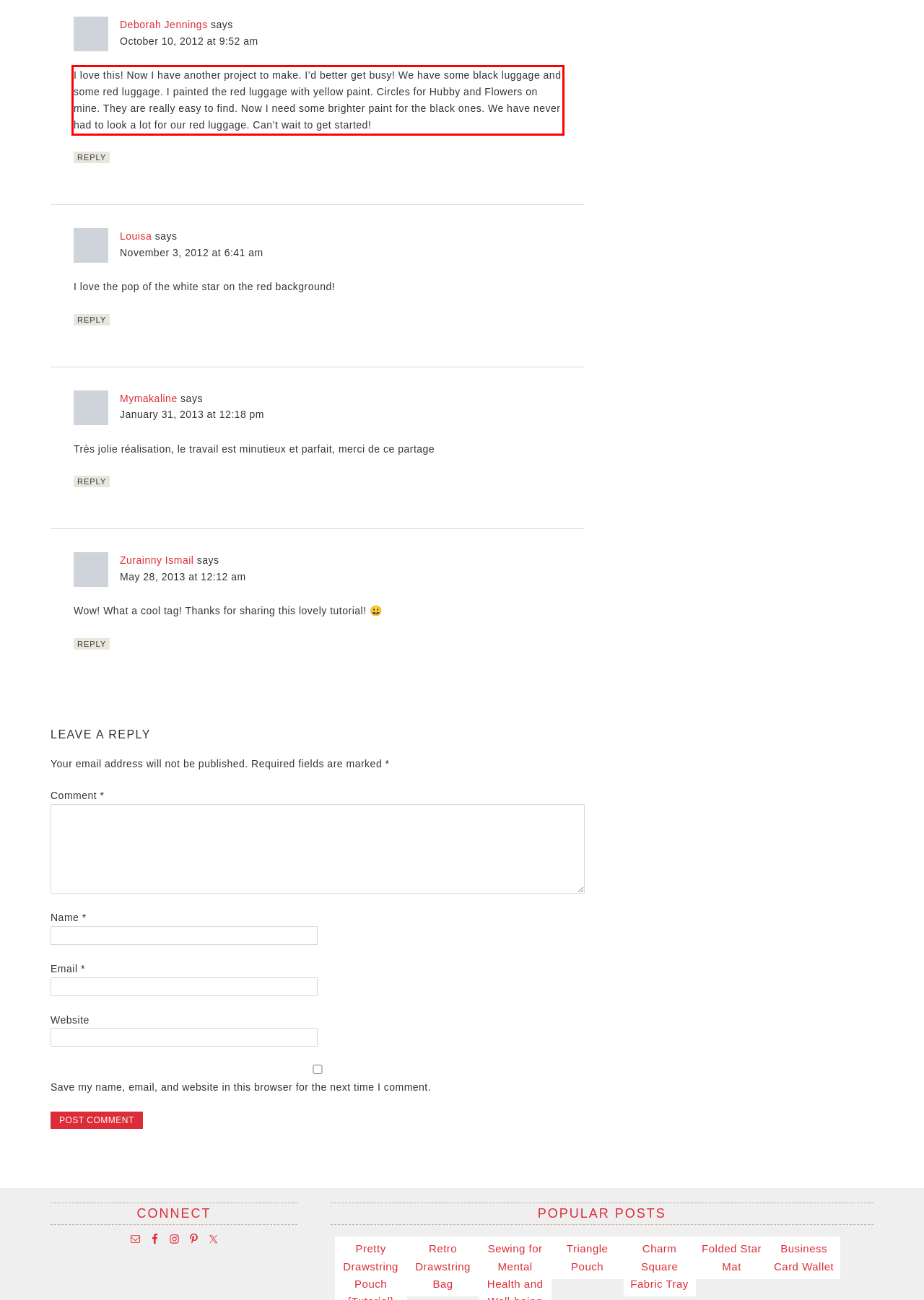Using OCR, extract the text content found within the red bounding box in the given webpage screenshot.

I love this! Now I have another project to make. I’d better get busy! We have some black luggage and some red luggage. I painted the red luggage with yellow paint. Circles for Hubby and Flowers on mine. They are really easy to find. Now I need some brighter paint for the black ones. We have never had to look a lot for our red luggage. Can’t wait to get started!